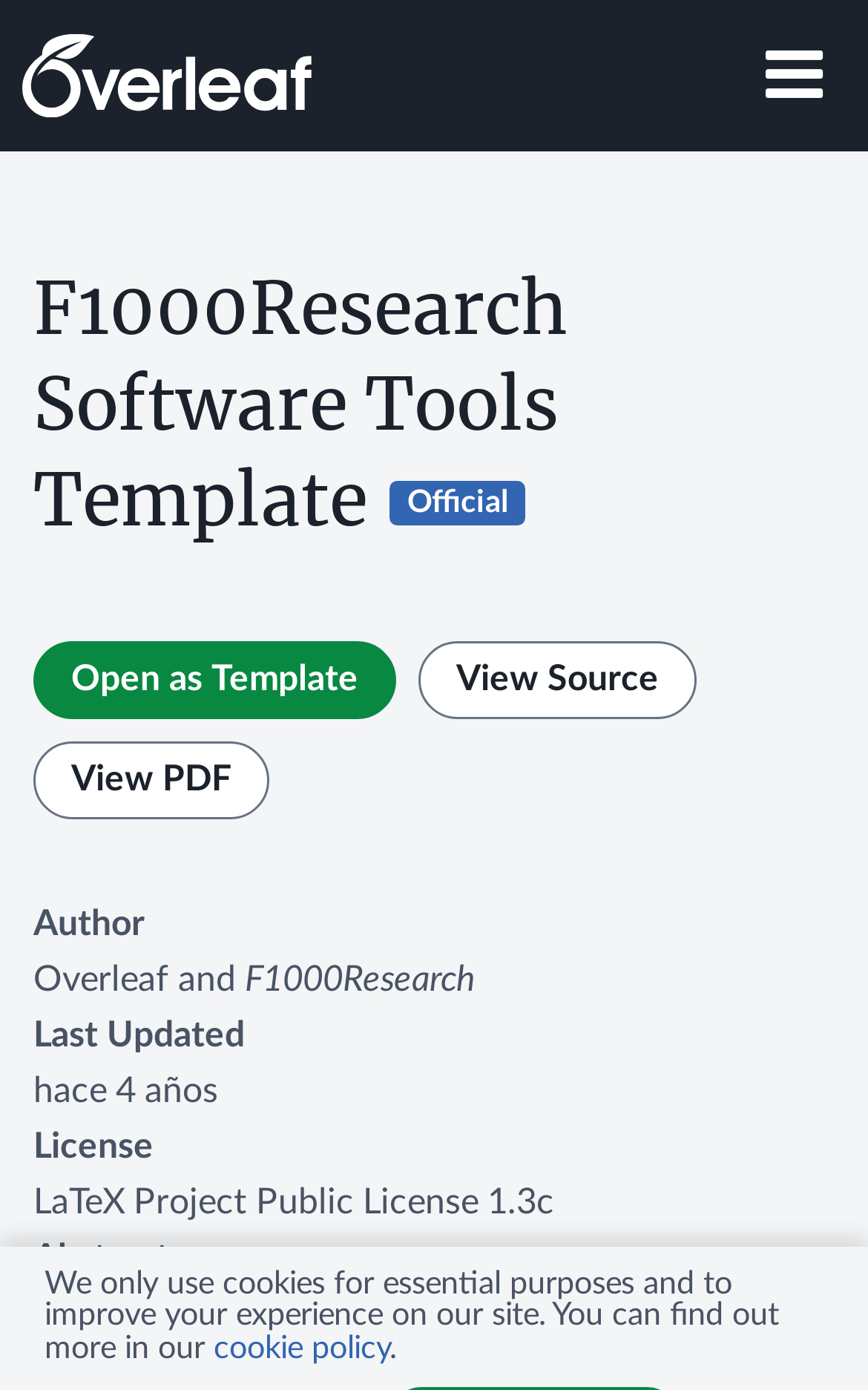What is the name of the online editor?
Examine the webpage screenshot and provide an in-depth answer to the question.

The link 'Overleaf' is present on the webpage, and it is mentioned as an online editor in the context of easy editing, suggesting that Overleaf is the name of the online editor.